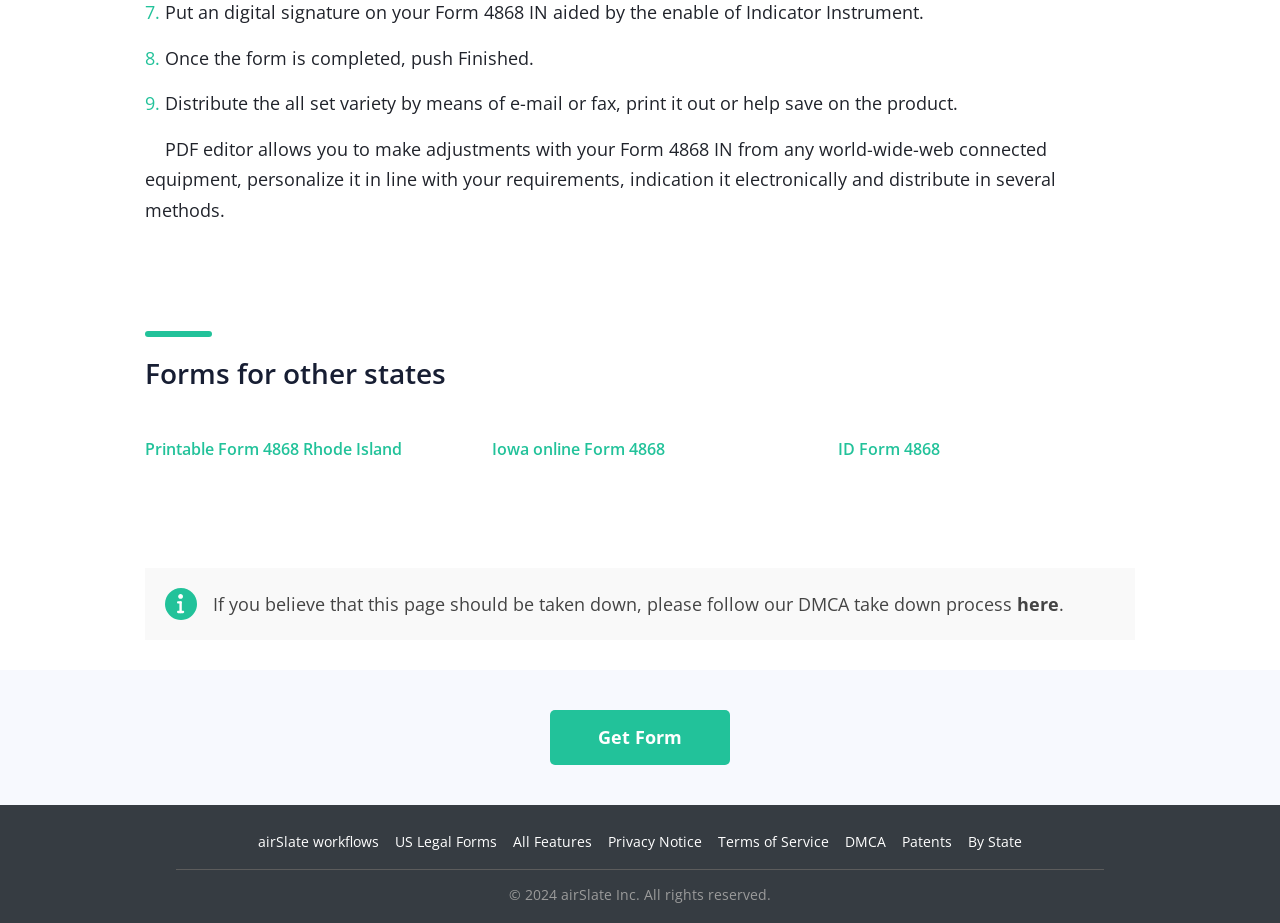Please identify the bounding box coordinates of the area I need to click to accomplish the following instruction: "Enter your name in the input field".

None